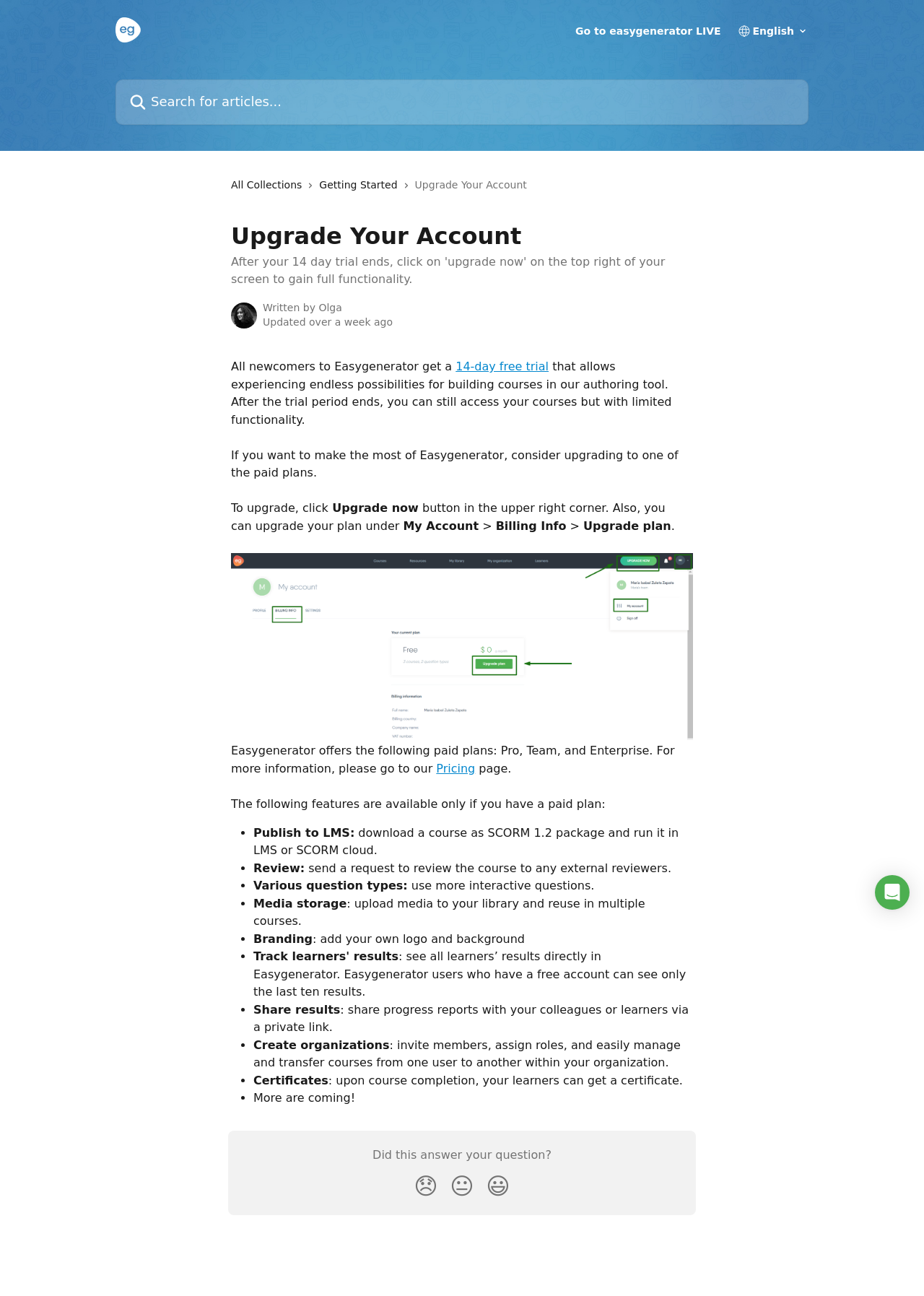What is the name of the author of the article?
Please ensure your answer is as detailed and informative as possible.

The name of the author of the article is Olga, as indicated by the avatar and the text 'Written by' next to it.